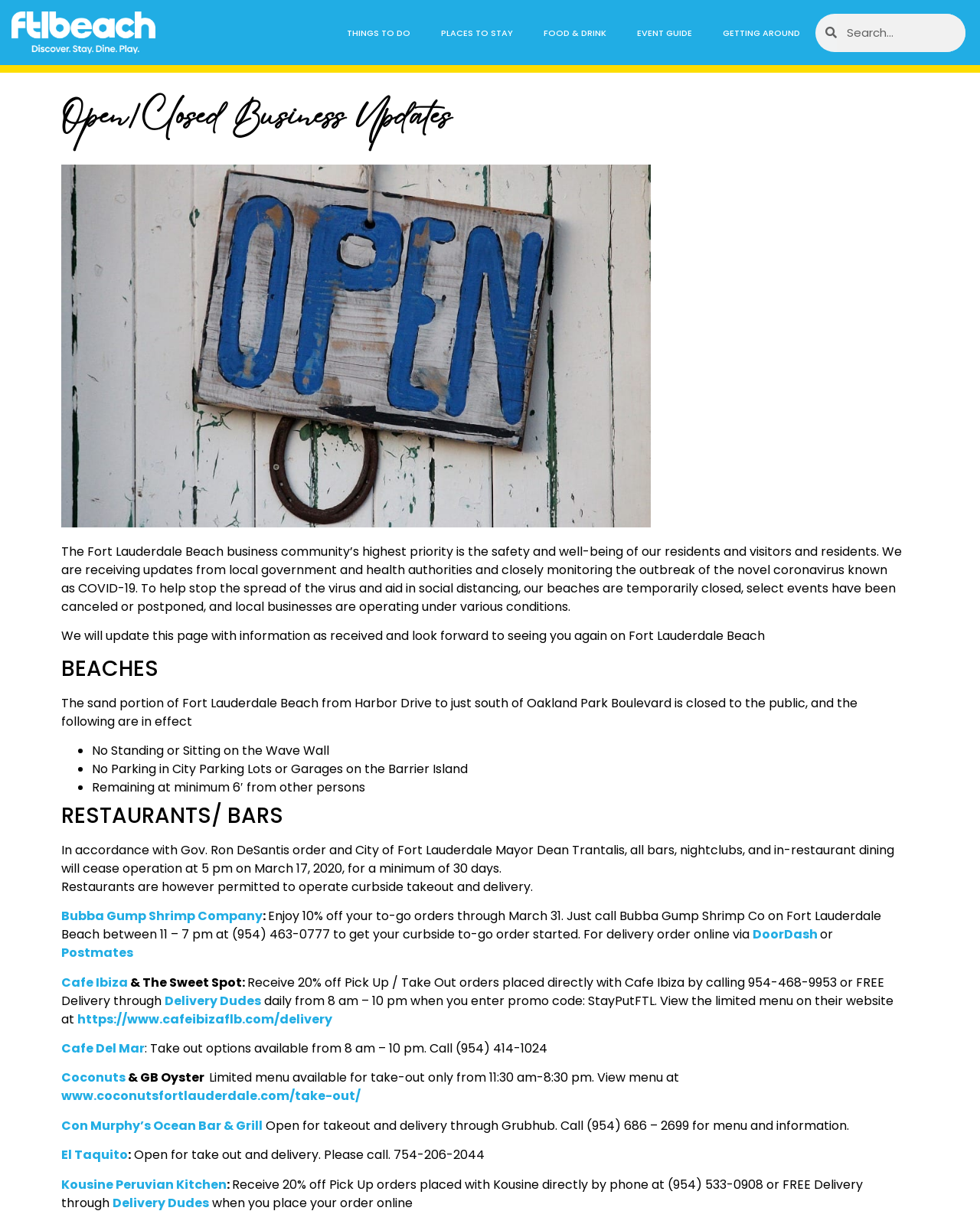What is the minimum distance required between persons?
Answer the question with as much detail as possible.

According to the webpage, one of the rules in effect is 'Remaining at minimum 6′ from other persons', which implies that the minimum distance required between persons is 6 feet.